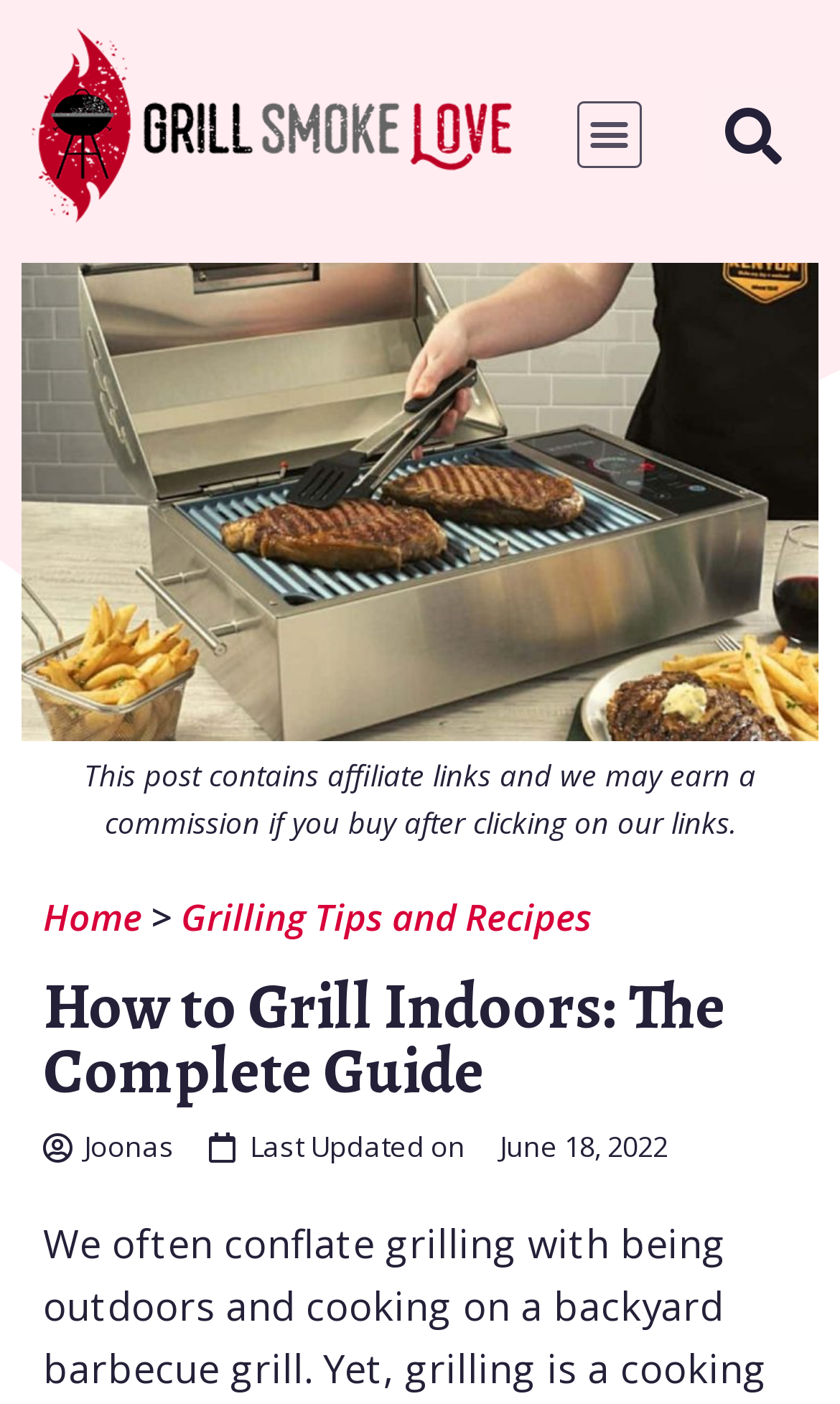Please find the bounding box for the UI element described by: "Grilling Tips and Recipes".

[0.215, 0.635, 0.705, 0.67]